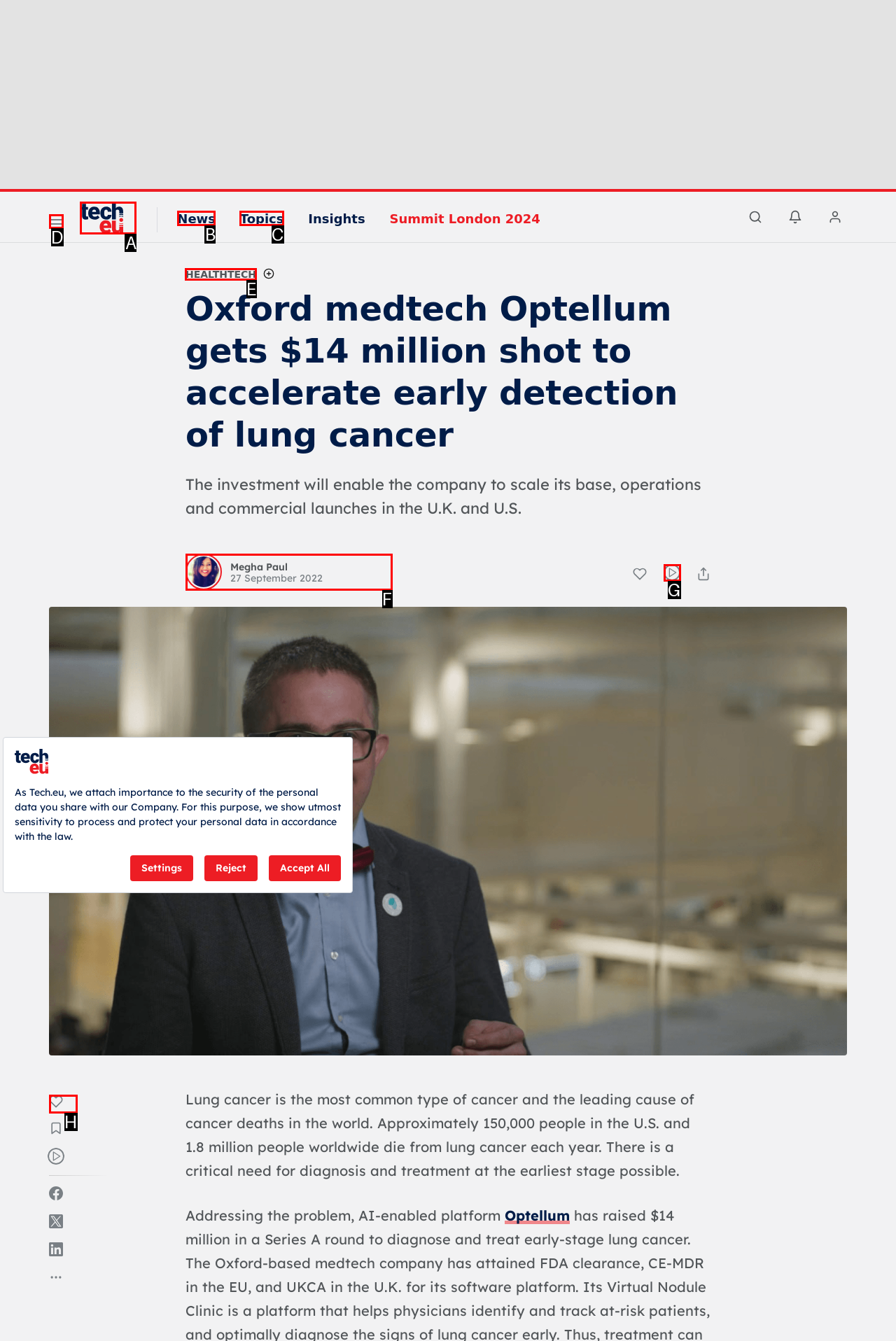Tell me which option I should click to complete the following task: Check the 'LEADERSHIP & PROFESSIONAL DEVELOPMENT' link
Answer with the option's letter from the given choices directly.

None